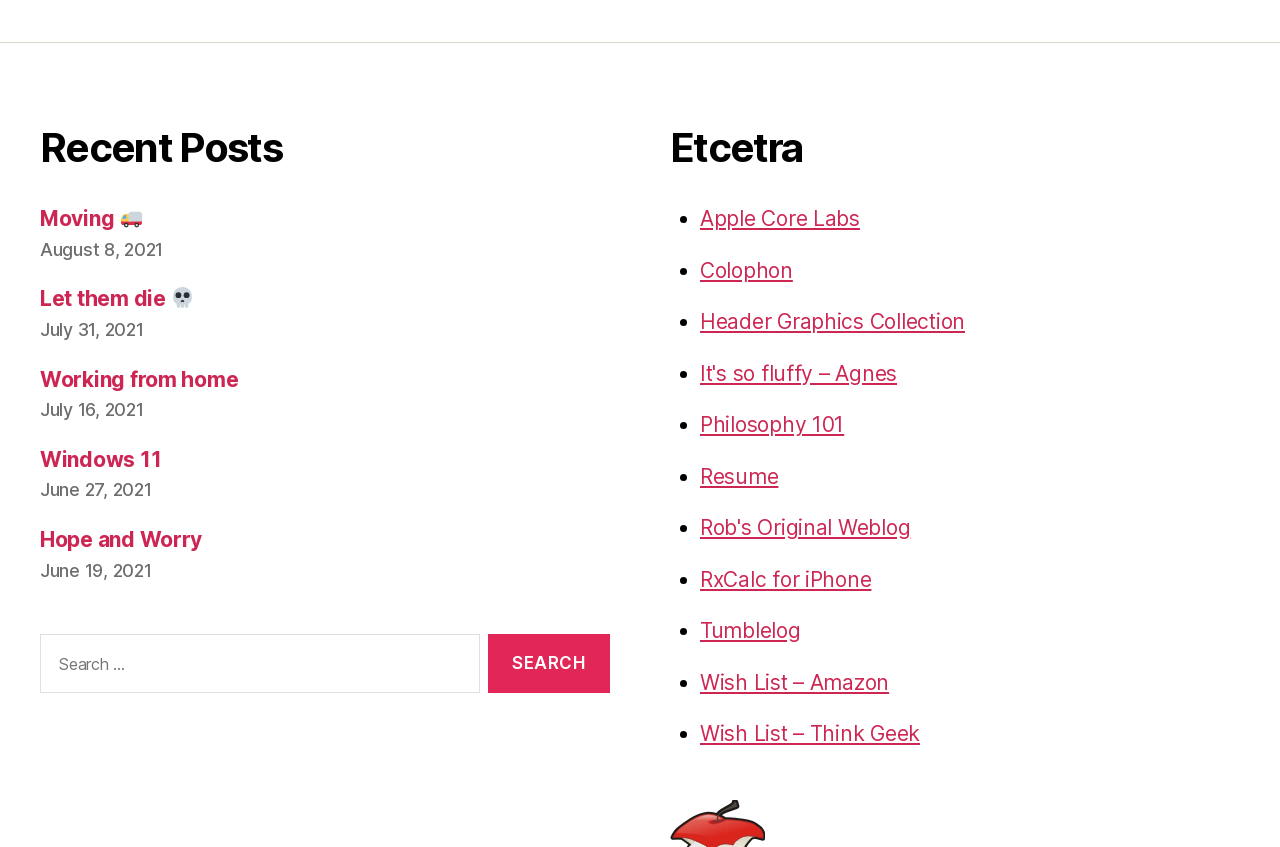What is the title of the first section?
Refer to the screenshot and respond with a concise word or phrase.

Recent Posts